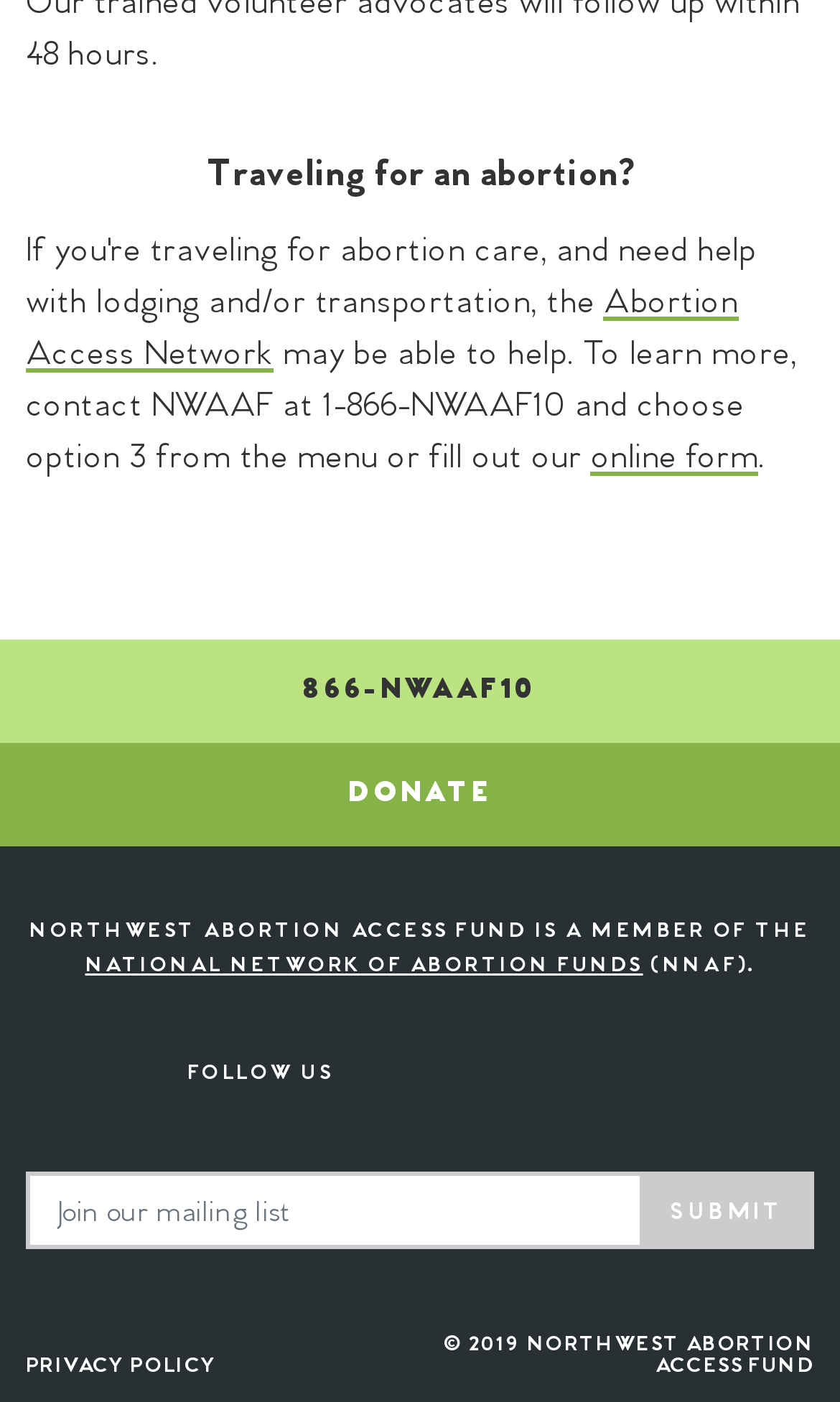Locate the bounding box coordinates of the element that should be clicked to execute the following instruction: "Learn more about Abortion Access Network".

[0.031, 0.201, 0.879, 0.267]